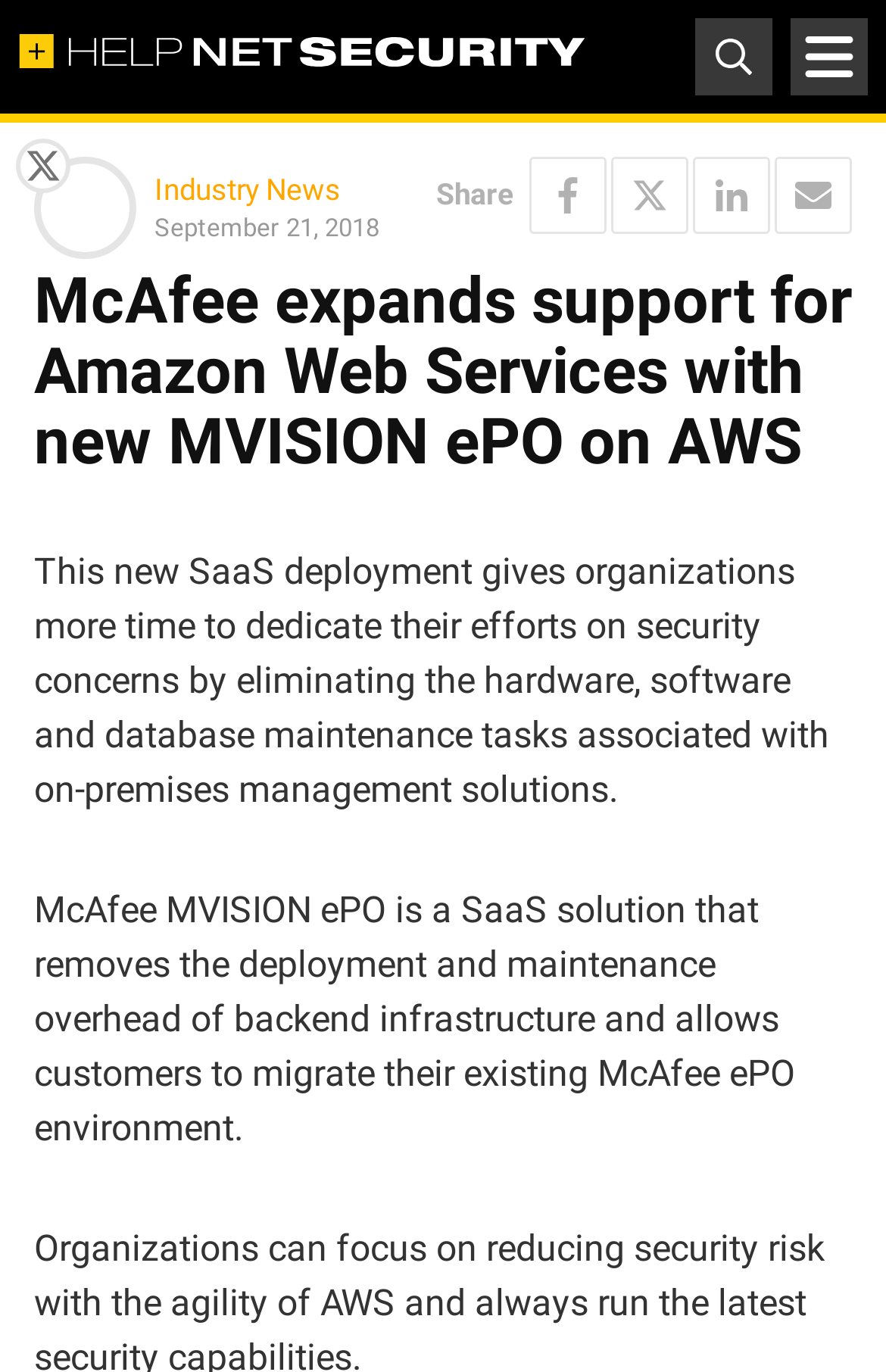Determine the bounding box coordinates of the clickable region to execute the instruction: "Follow me on Twitter". The coordinates should be four float numbers between 0 and 1, denoted as [left, top, right, bottom].

[0.018, 0.101, 0.079, 0.141]